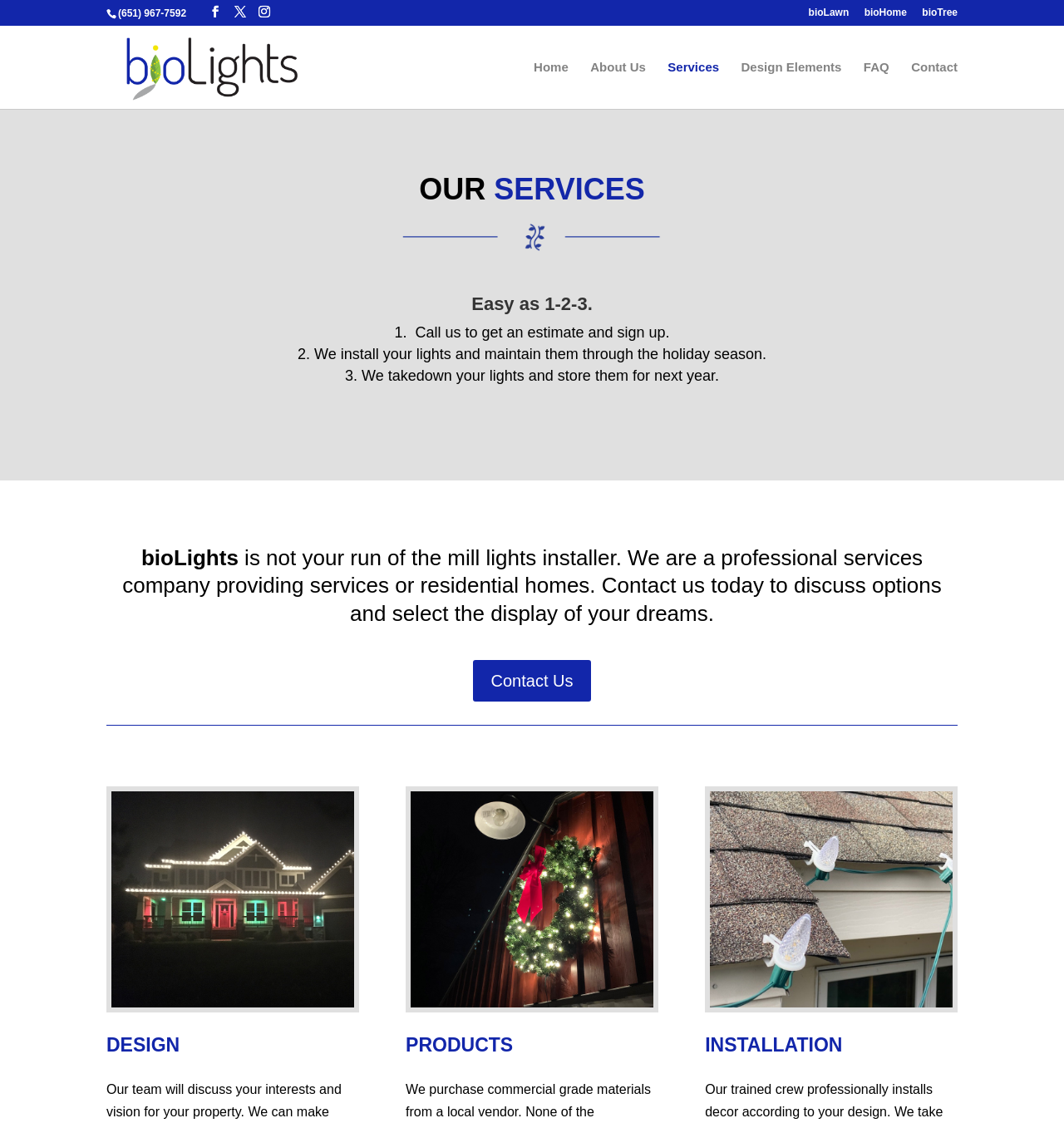Based on the visual content of the image, answer the question thoroughly: How many steps are involved in bioLights' service process?

The service process is outlined in a list on the webpage, with three steps: calling to get an estimate and sign up, installation and maintenance, and takedown and storage.